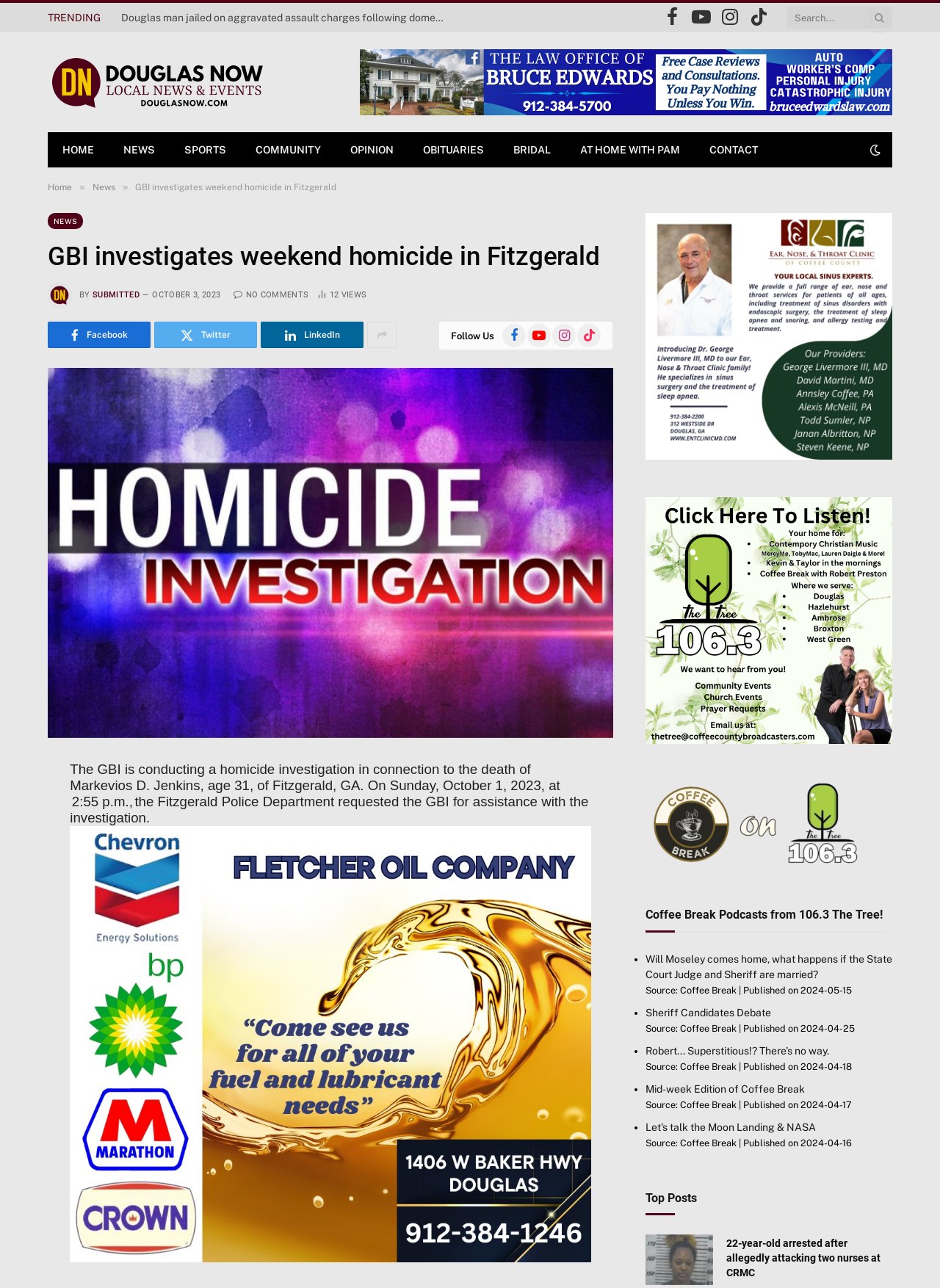Pinpoint the bounding box coordinates for the area that should be clicked to perform the following instruction: "Listen to Coffee Break Podcasts".

[0.687, 0.705, 0.939, 0.716]